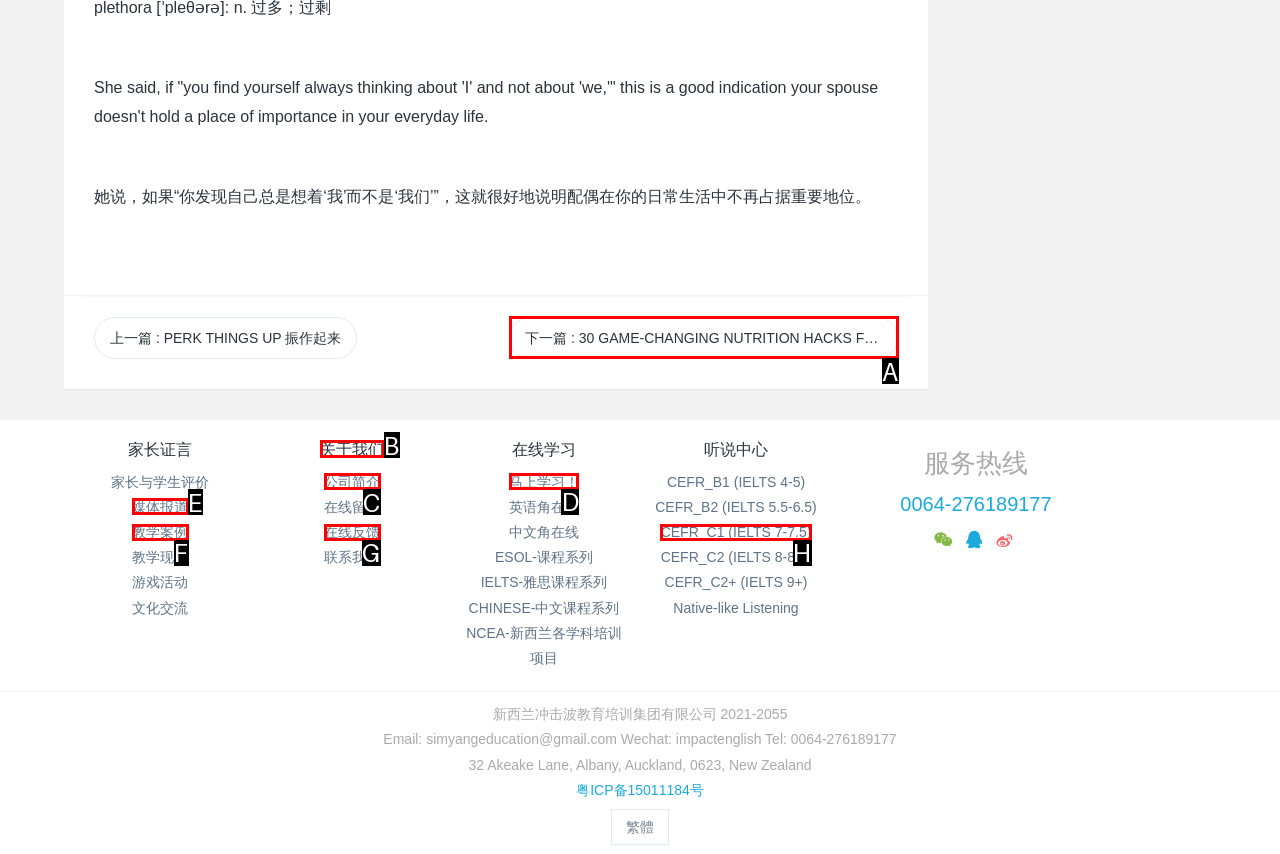Identify the correct lettered option to click in order to perform this task: Click the '马上学习！' link. Respond with the letter.

D